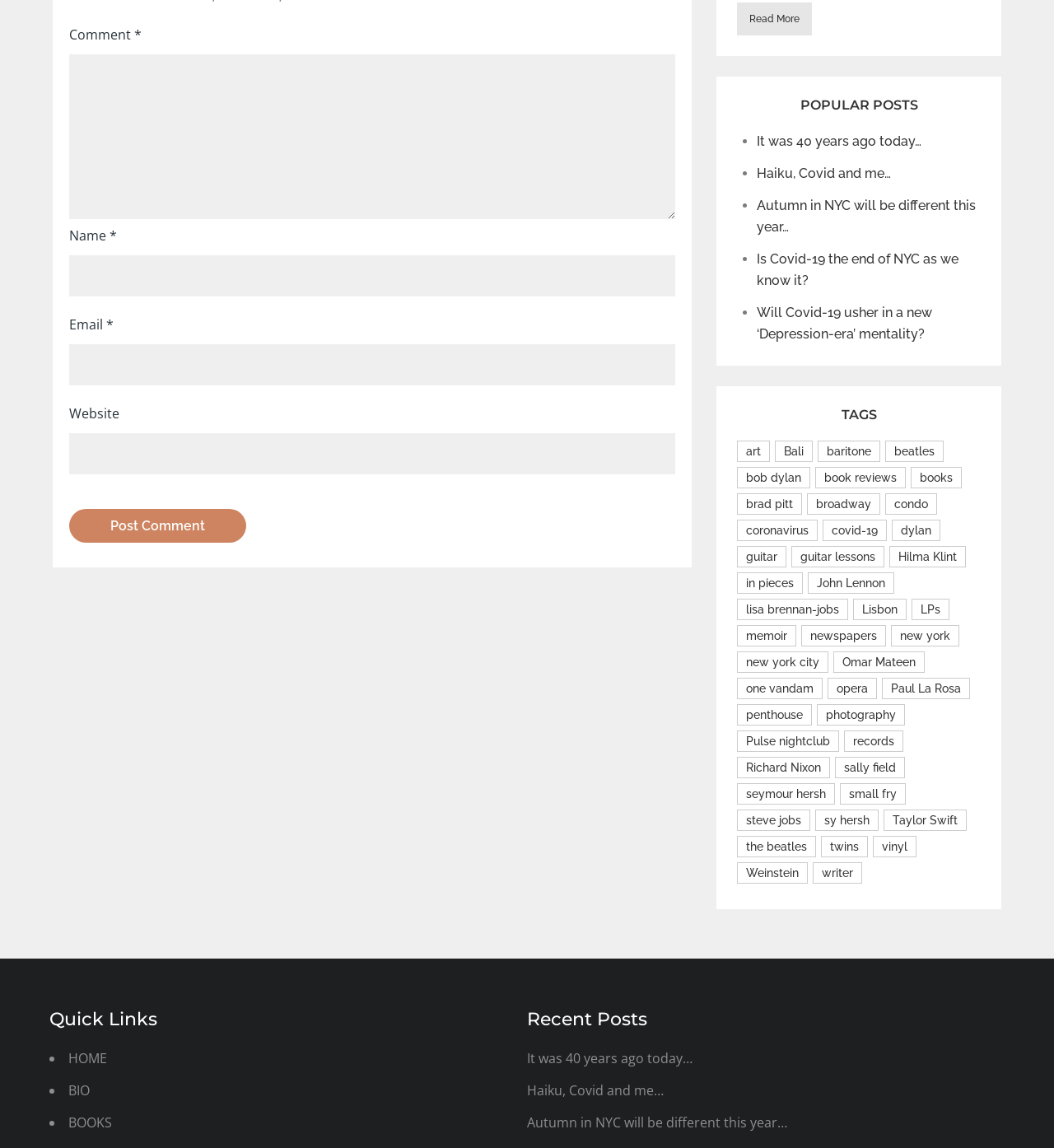Determine the bounding box coordinates of the section to be clicked to follow the instruction: "Read more about 'It was 40 years ago today…'". The coordinates should be given as four float numbers between 0 and 1, formatted as [left, top, right, bottom].

[0.718, 0.116, 0.875, 0.13]